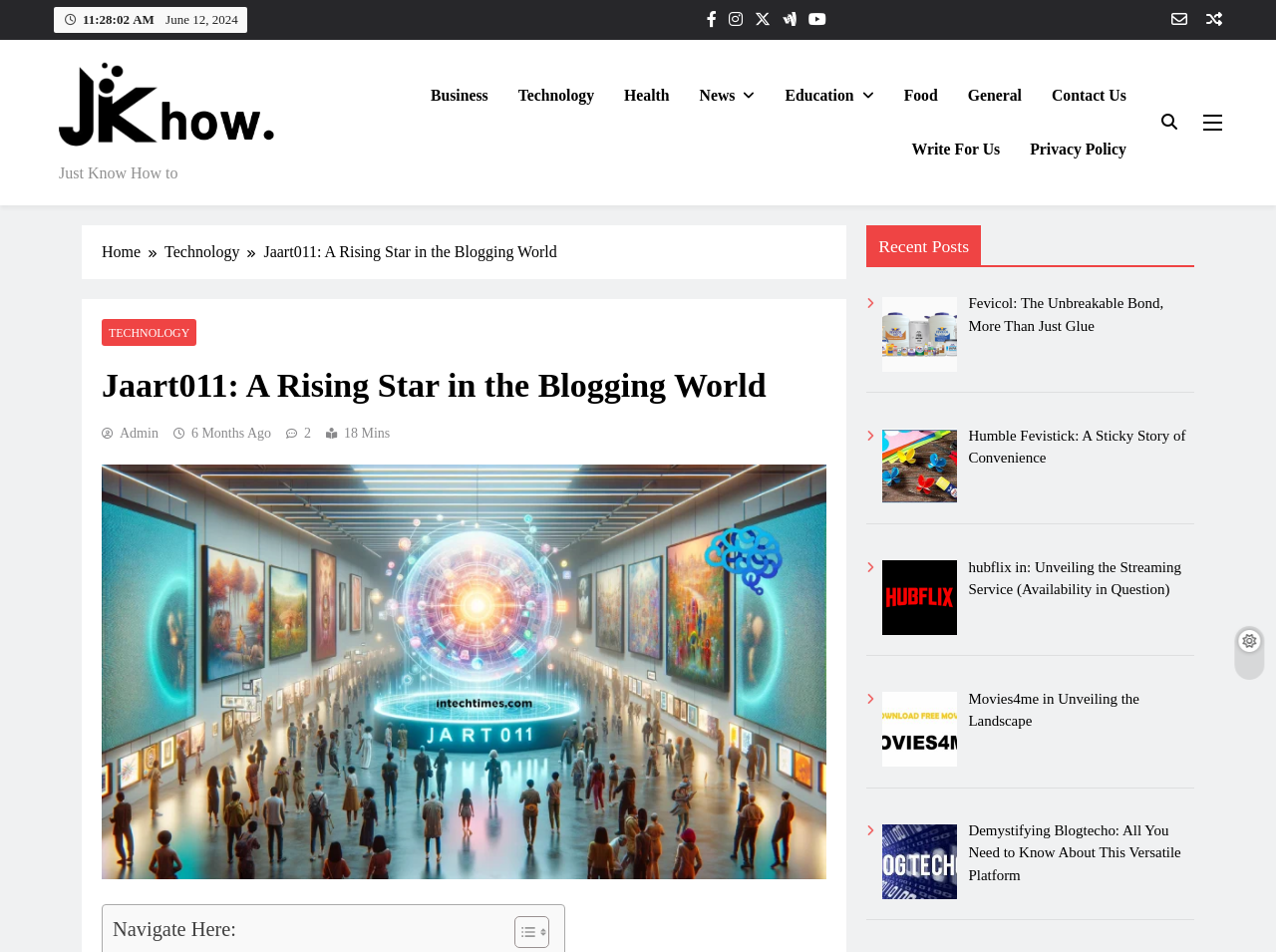How many recent posts are displayed on the webpage? Please answer the question using a single word or phrase based on the image.

5